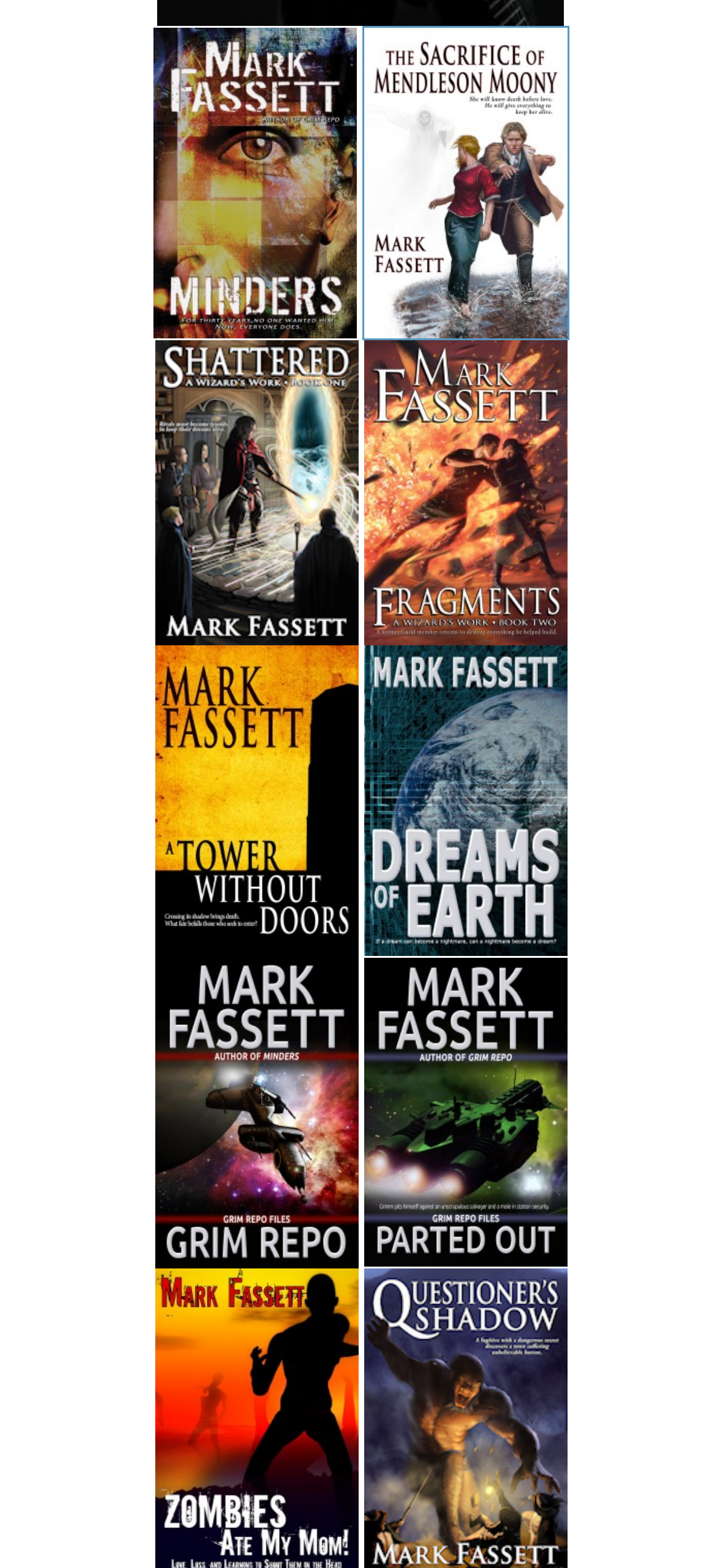Specify the bounding box coordinates for the region that must be clicked to perform the given instruction: "Open Questioner’s Shadow".

[0.504, 0.893, 0.786, 0.913]